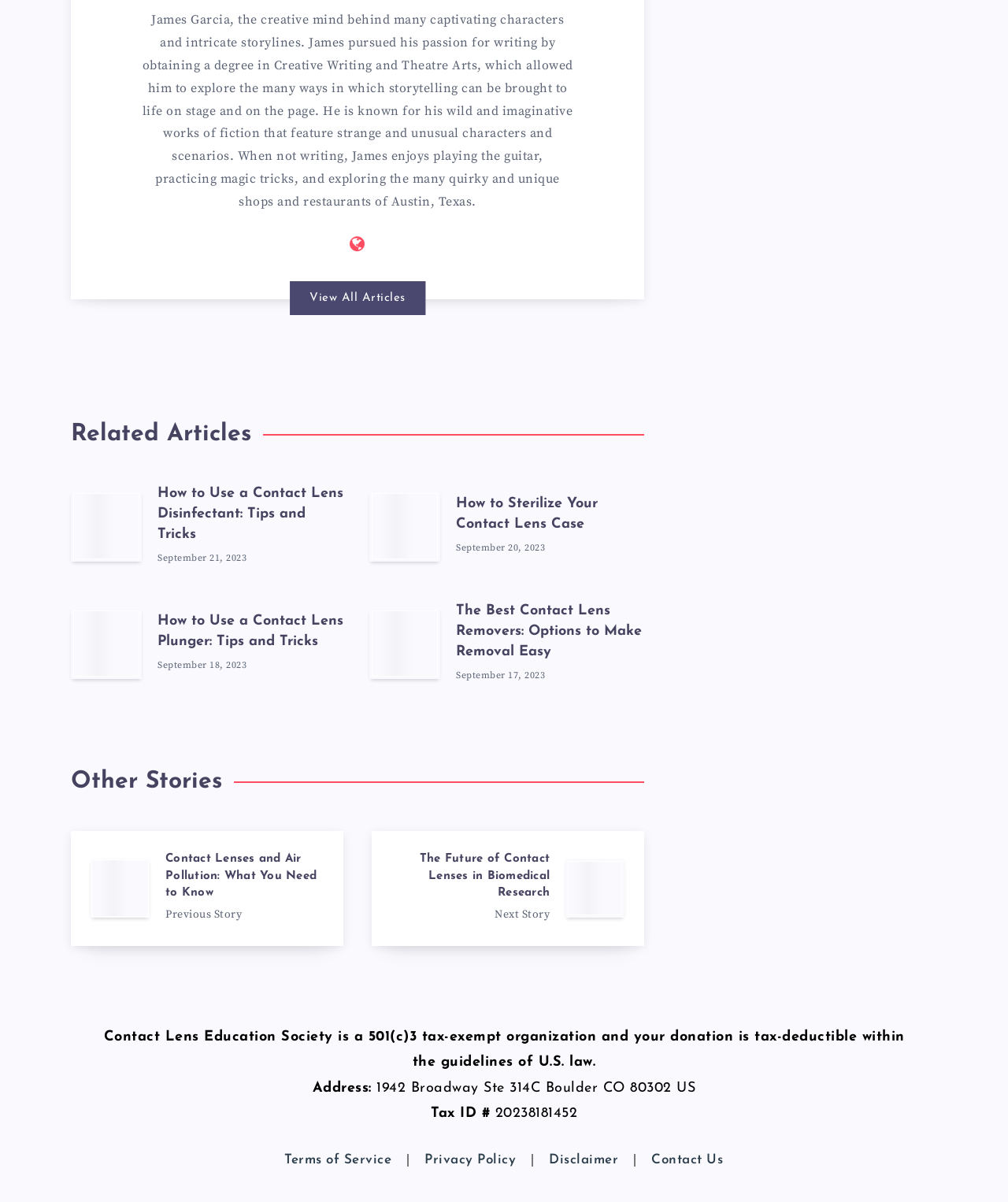Please locate the bounding box coordinates of the element that should be clicked to complete the given instruction: "Read the article 'How to Use a Contact Lens Disinfectant: Tips and Tricks'".

[0.156, 0.402, 0.343, 0.453]